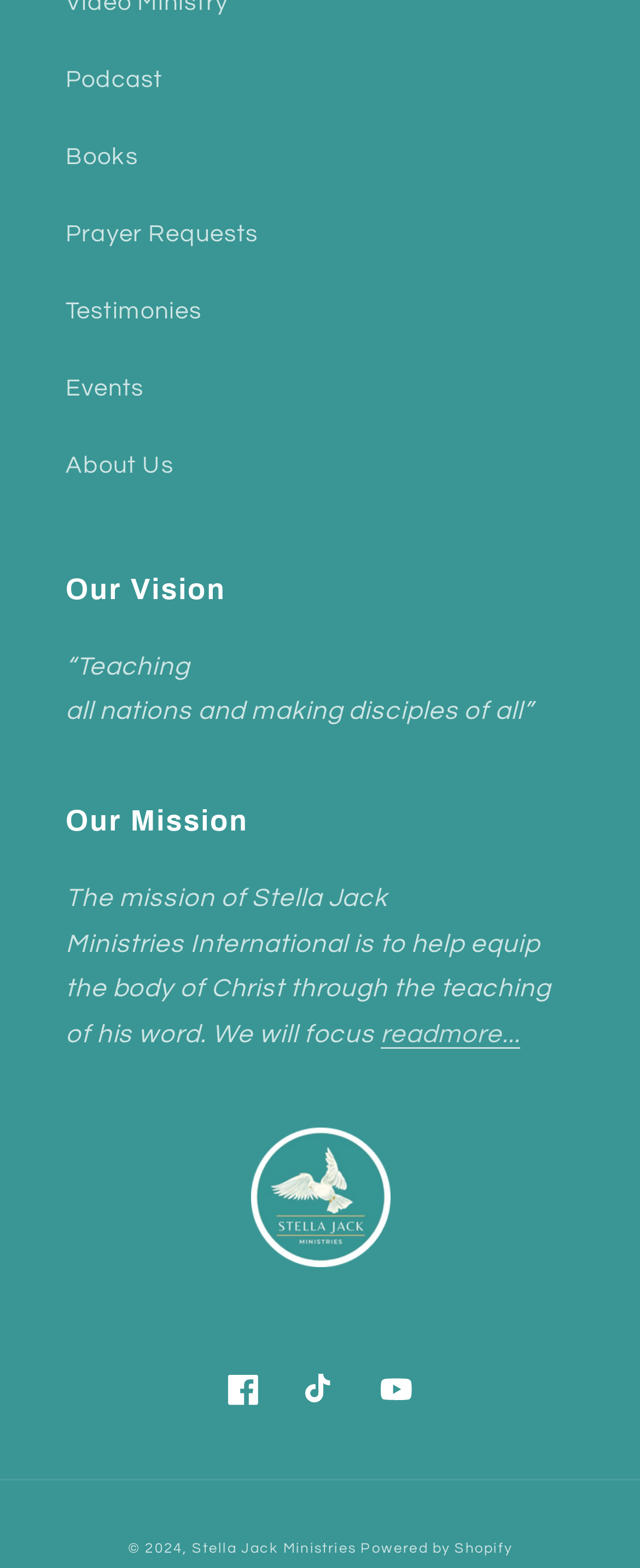Please determine the bounding box coordinates of the element's region to click in order to carry out the following instruction: "Visit Stella Jack Ministries on Facebook". The coordinates should be four float numbers between 0 and 1, i.e., [left, top, right, bottom].

[0.322, 0.862, 0.441, 0.91]